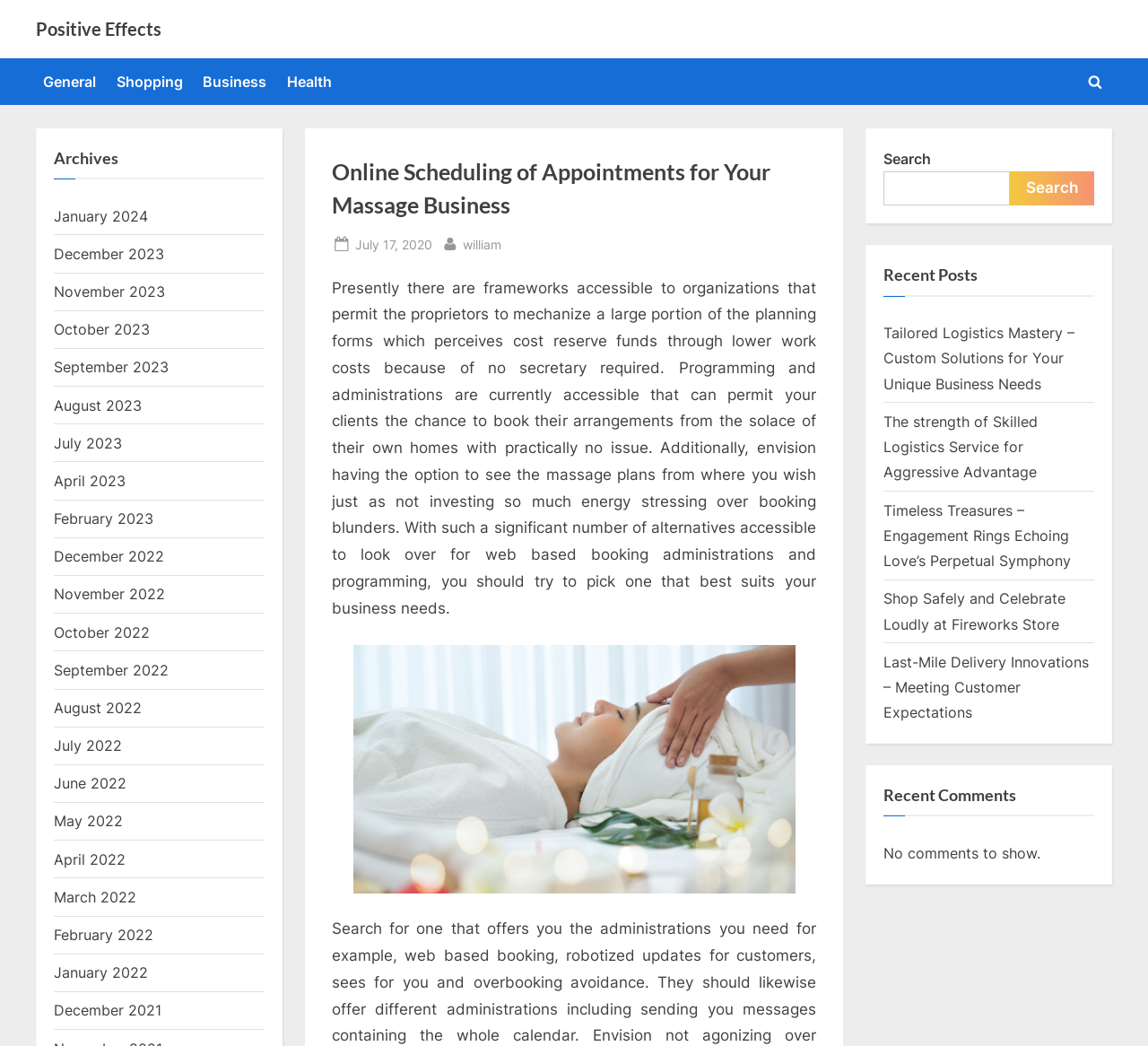Locate the bounding box coordinates of the clickable region necessary to complete the following instruction: "Click on the 'January 2024' archive link". Provide the coordinates in the format of four float numbers between 0 and 1, i.e., [left, top, right, bottom].

[0.047, 0.198, 0.129, 0.215]